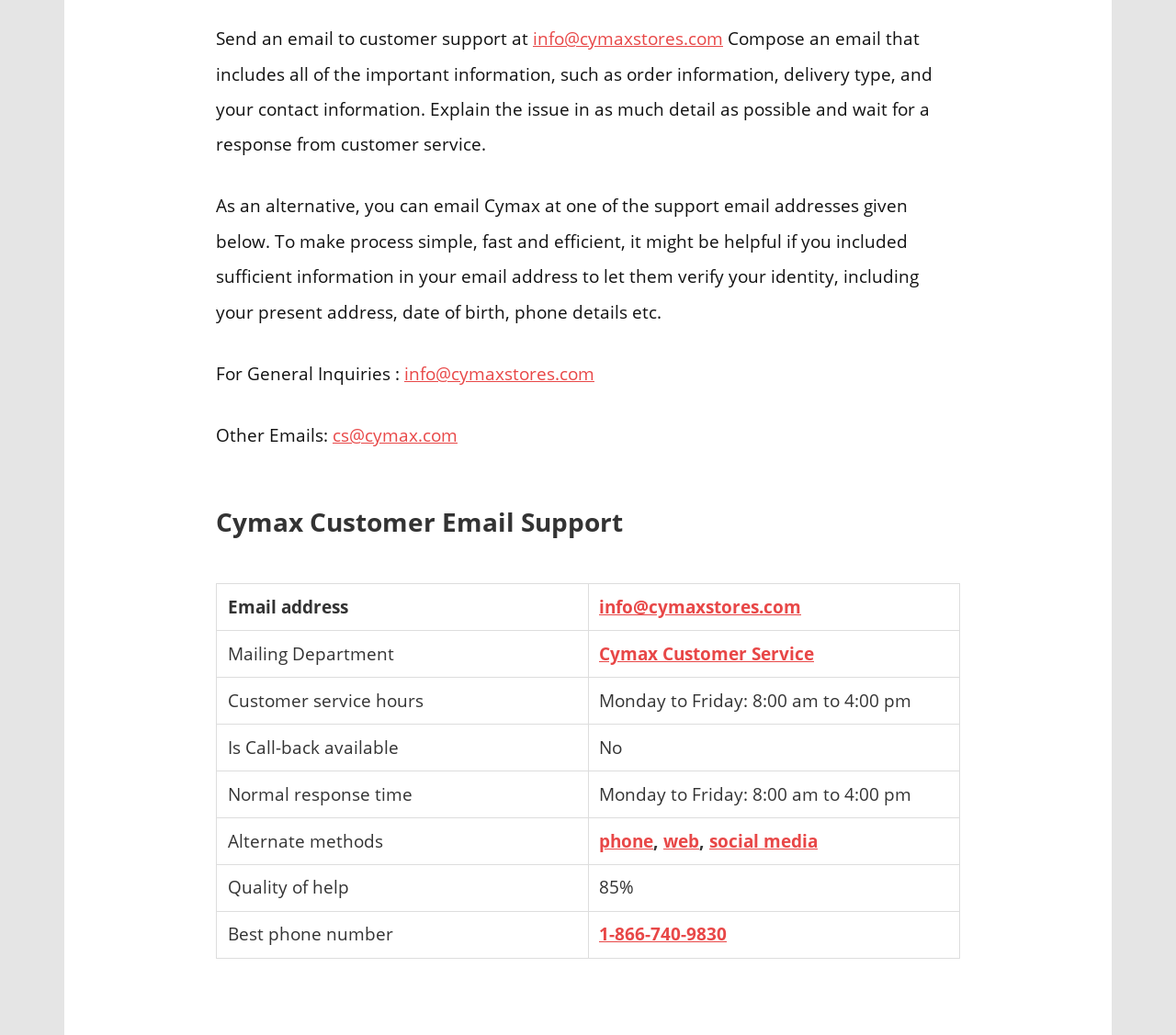Please predict the bounding box coordinates of the element's region where a click is necessary to complete the following instruction: "Visit Cymax customer service webpage". The coordinates should be represented by four float numbers between 0 and 1, i.e., [left, top, right, bottom].

[0.509, 0.619, 0.692, 0.643]